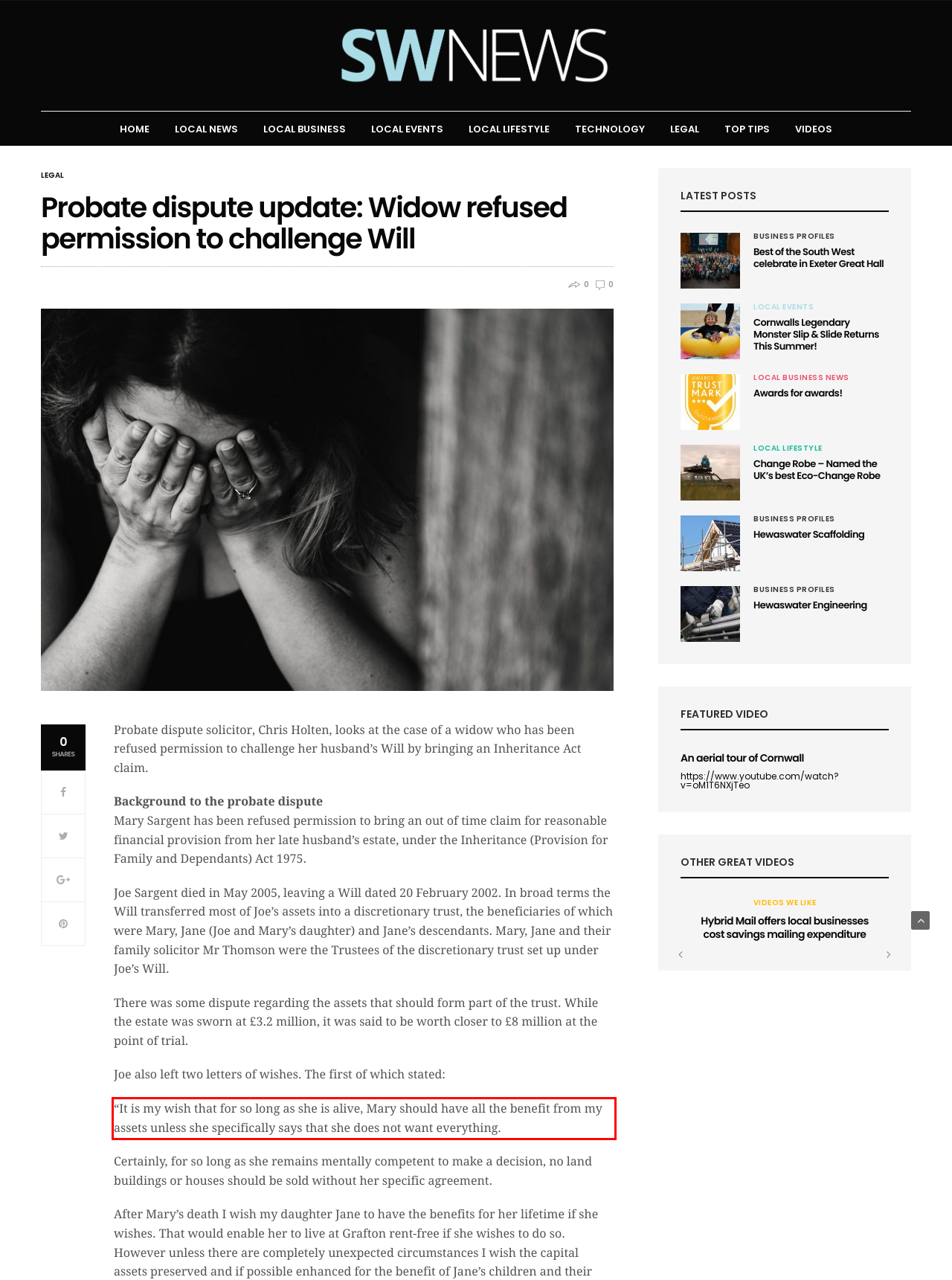You are presented with a webpage screenshot featuring a red bounding box. Perform OCR on the text inside the red bounding box and extract the content.

“It is my wish that for so long as she is alive, Mary should have all the benefit from my assets unless she specifically says that she does not want everything.